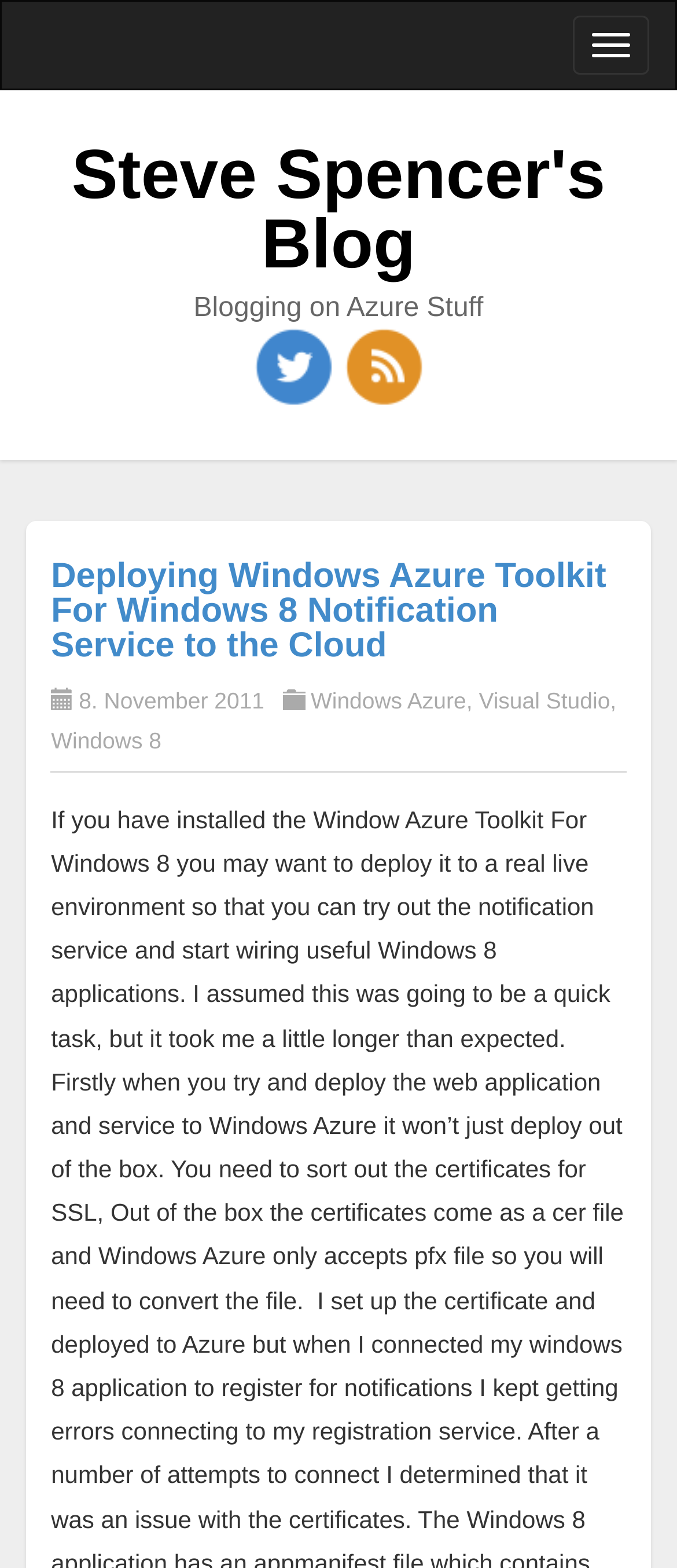What is the title of the blog post?
Look at the screenshot and respond with one word or a short phrase.

Deploying Windows Azure Toolkit For Windows 8 Notification Service to the Cloud